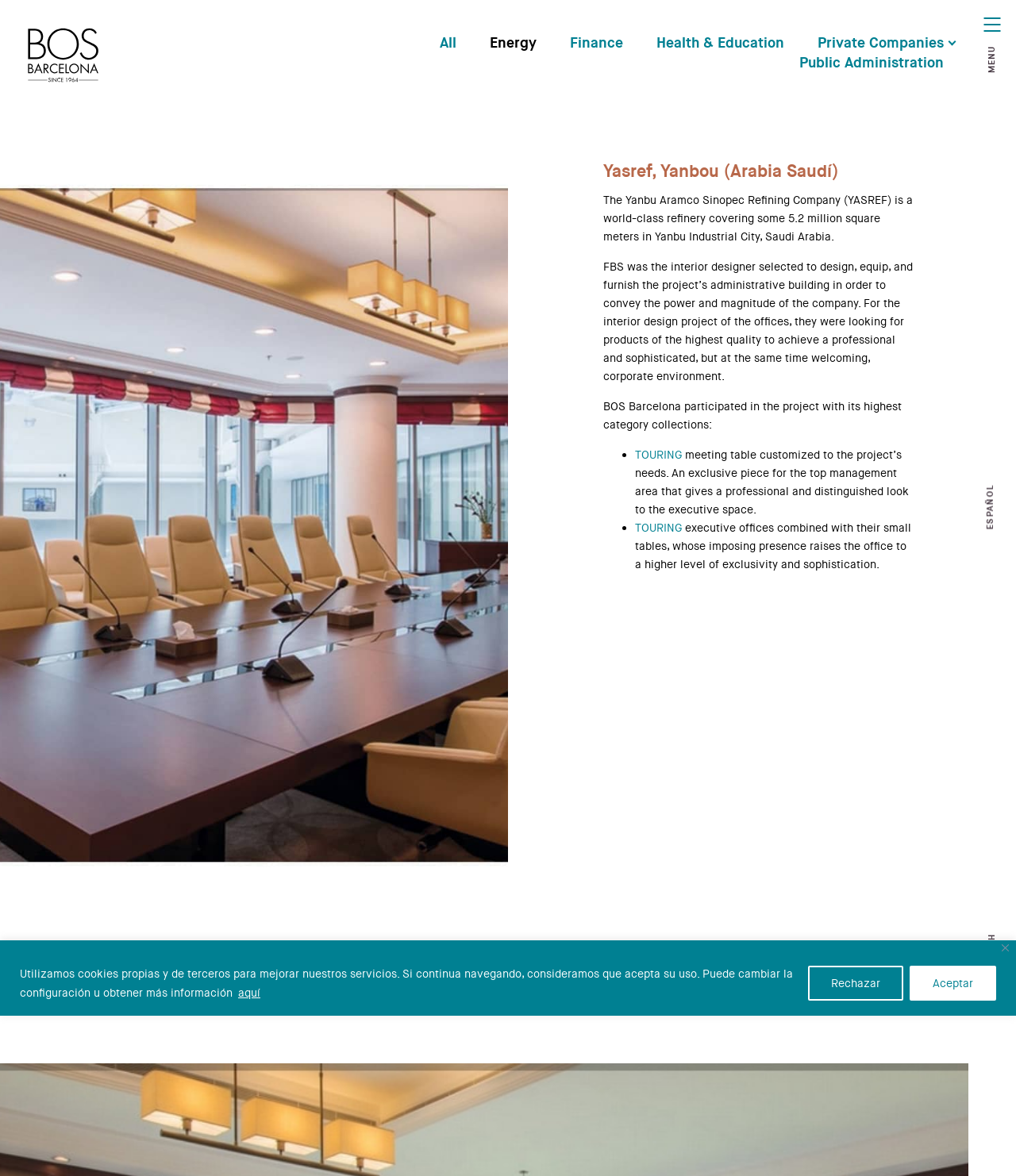Determine the bounding box coordinates for the element that should be clicked to follow this instruction: "Click on the TOURING link". The coordinates should be given as four float numbers between 0 and 1, in the format [left, top, right, bottom].

[0.625, 0.443, 0.671, 0.455]